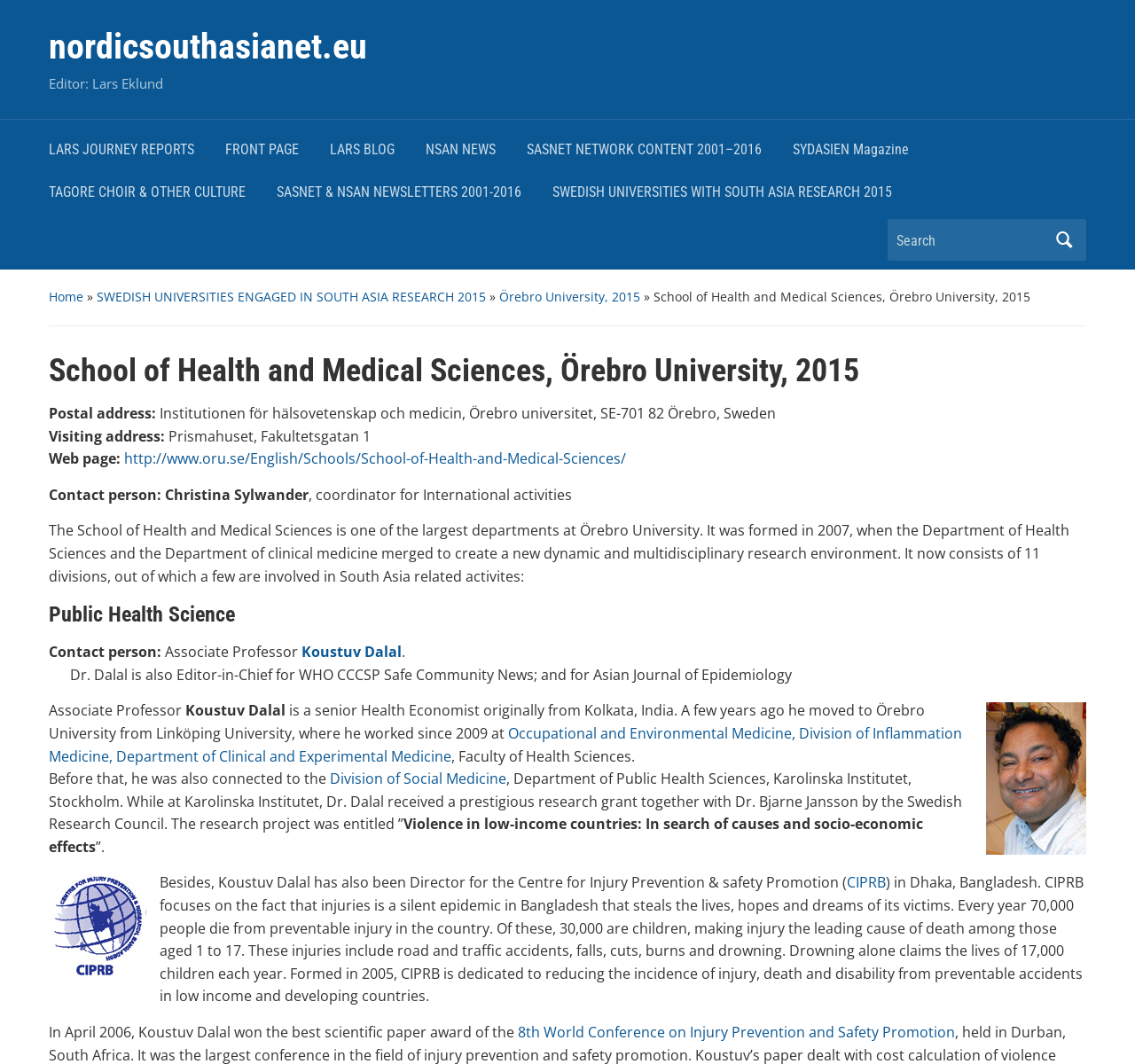Please mark the clickable region by giving the bounding box coordinates needed to complete this instruction: "Read about Örebro University".

[0.44, 0.271, 0.564, 0.287]